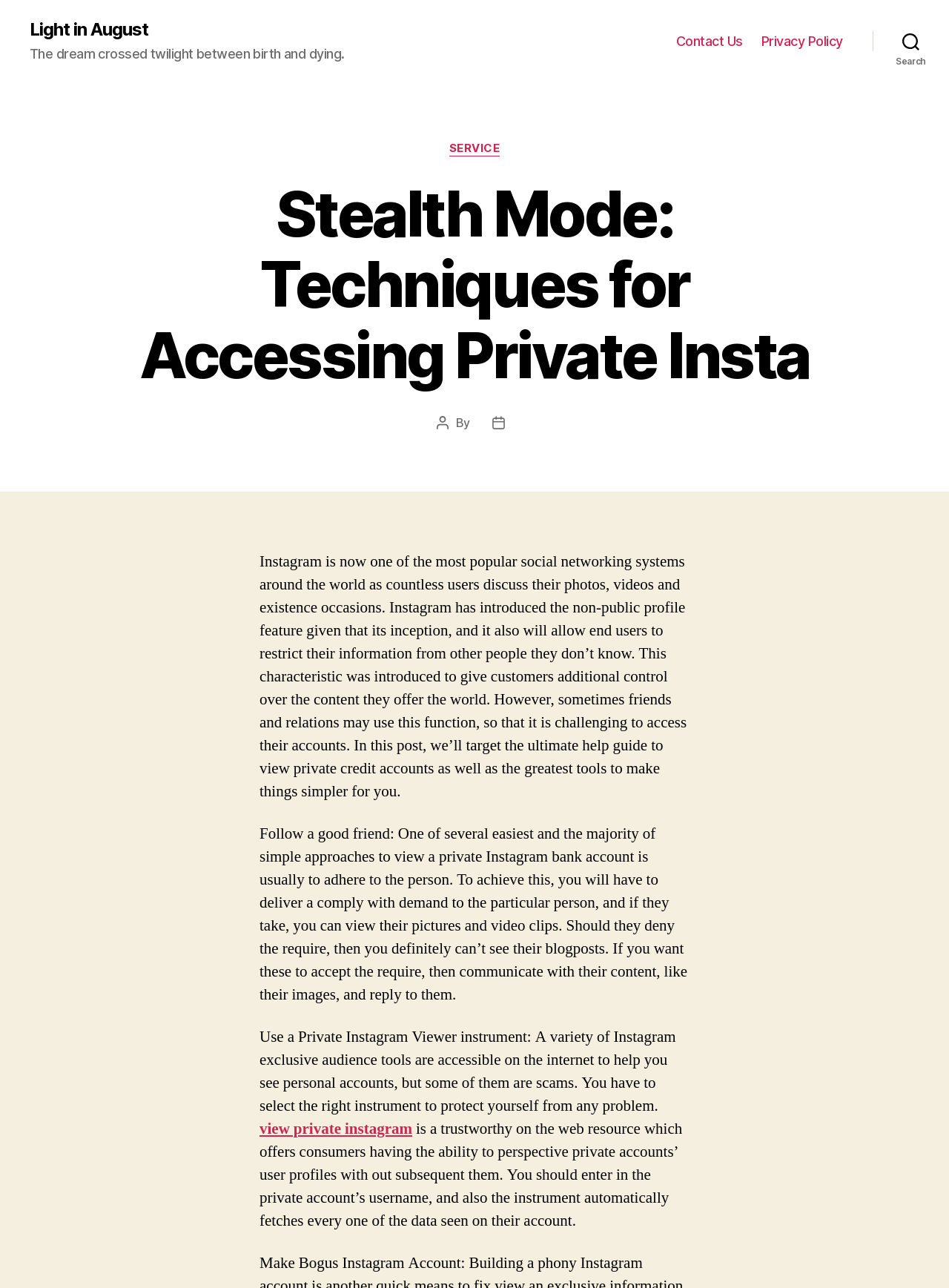What is one of the easiest ways to view a private Instagram account?
Answer the question in a detailed and comprehensive manner.

The question asks about one of the easiest ways to view a private Instagram account. After reading the webpage content, I found that one of the easiest ways is to follow a friend, which involves sending a follow request to the person, and if they accept, you can view their pictures and videos.